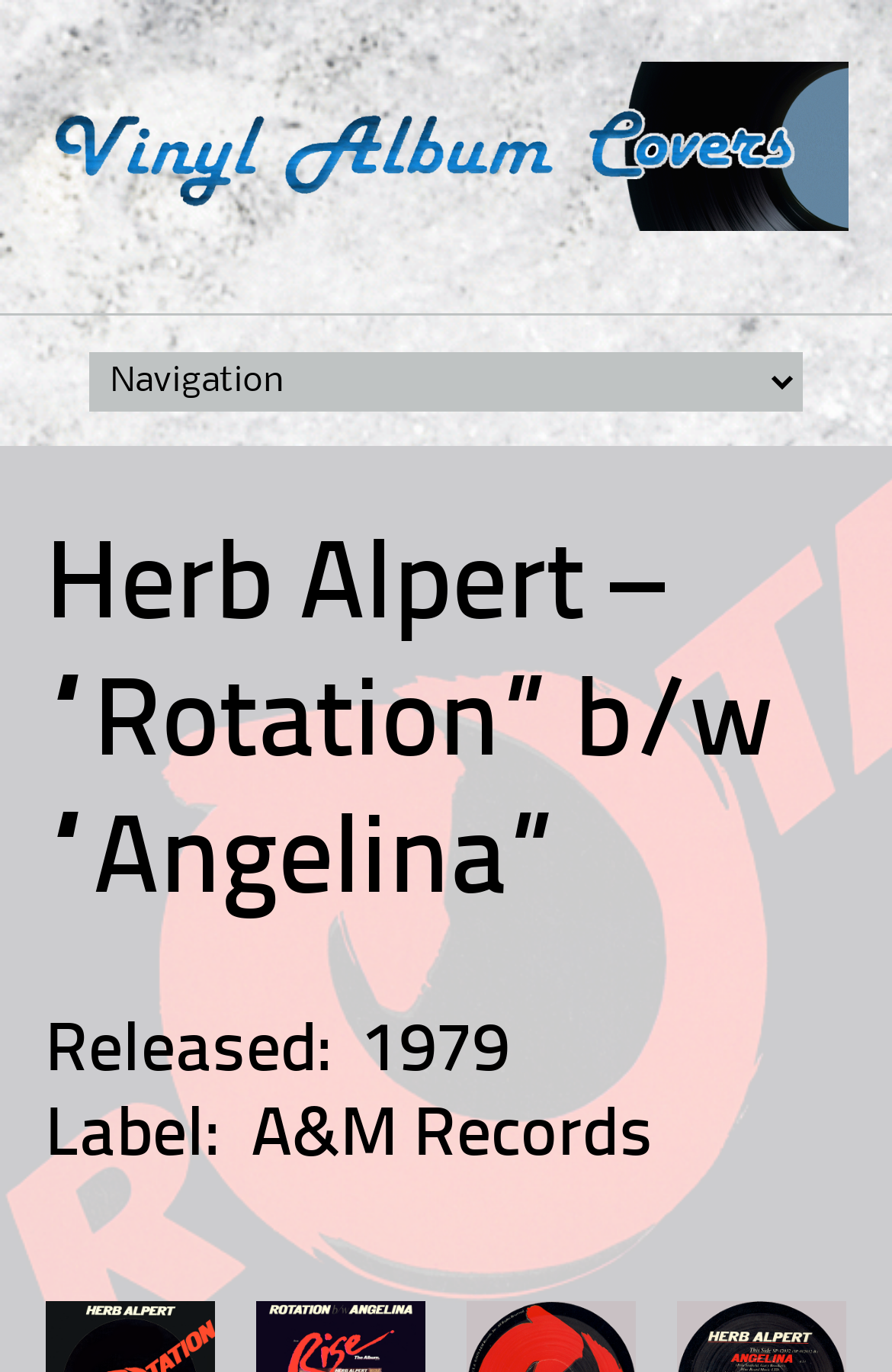What is the name of the artist?
Using the information presented in the image, please offer a detailed response to the question.

The name of the artist can be found in the heading element which says 'Herb Alpert – “Rotation” b/w “Angelina”'. This heading is a child of the HeaderAsNonLandmark element and is located at the top of the webpage.